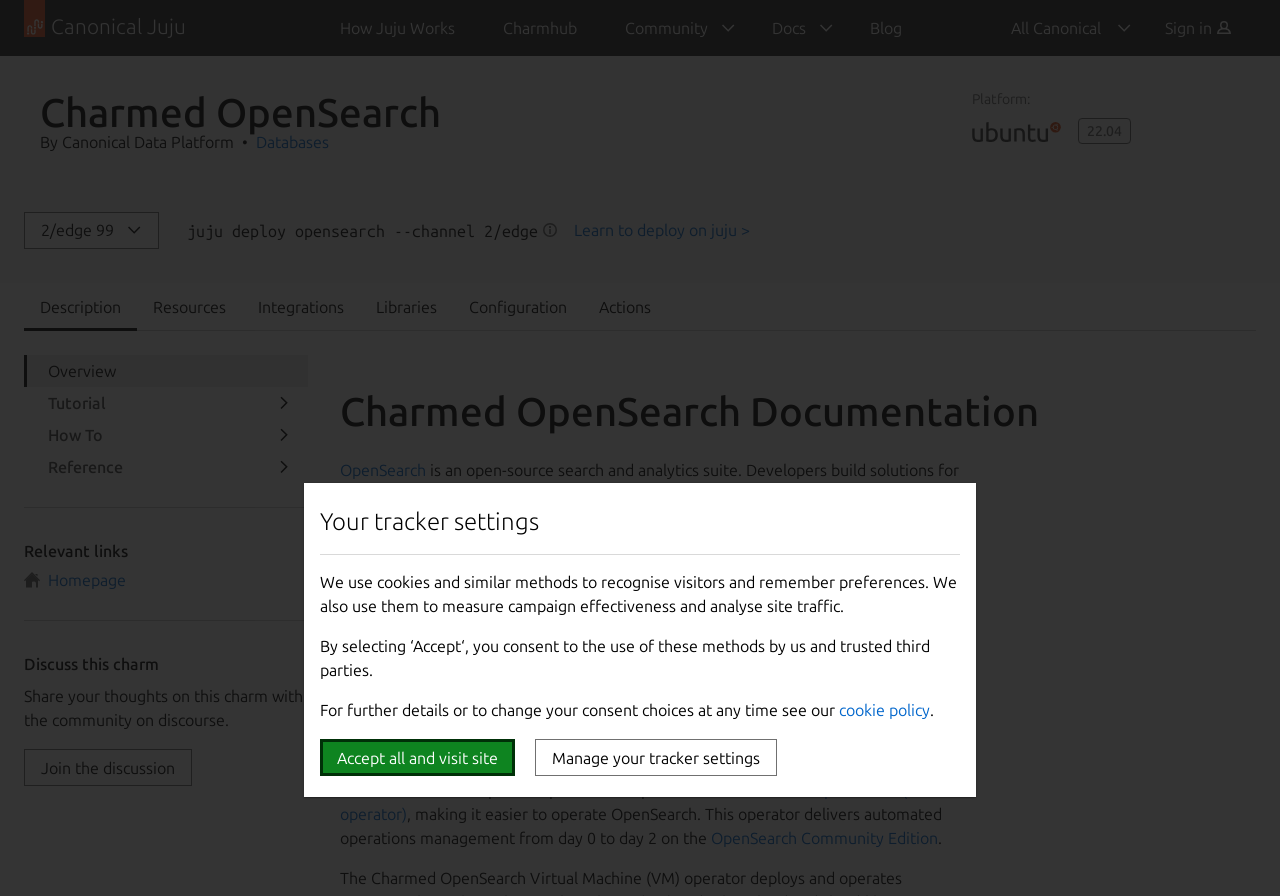Locate the bounding box of the UI element based on this description: "About". Provide four float numbers between 0 and 1 as [left, top, right, bottom].

None